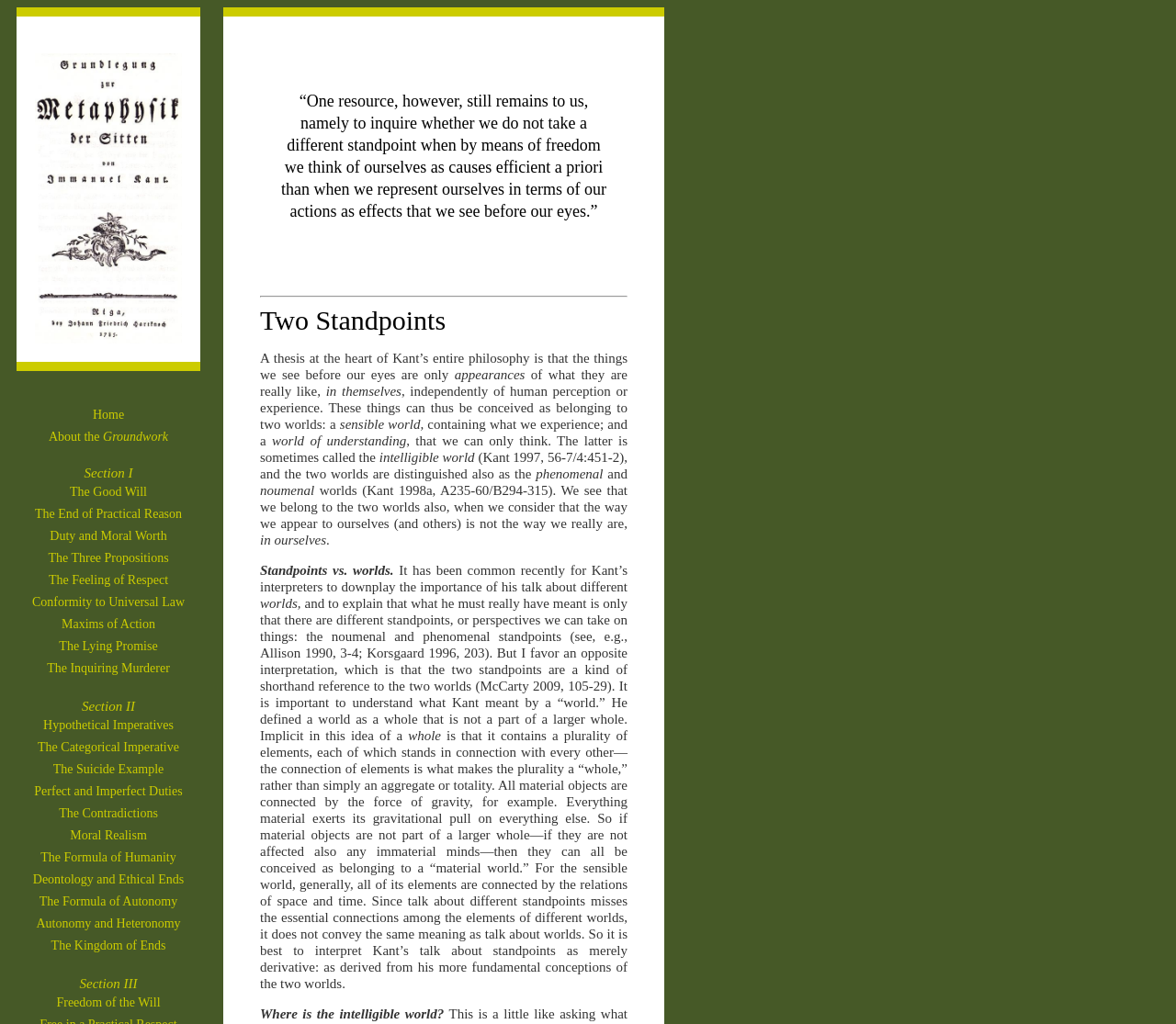Please identify the bounding box coordinates of the element I need to click to follow this instruction: "Click on 'Home'".

[0.079, 0.398, 0.106, 0.412]